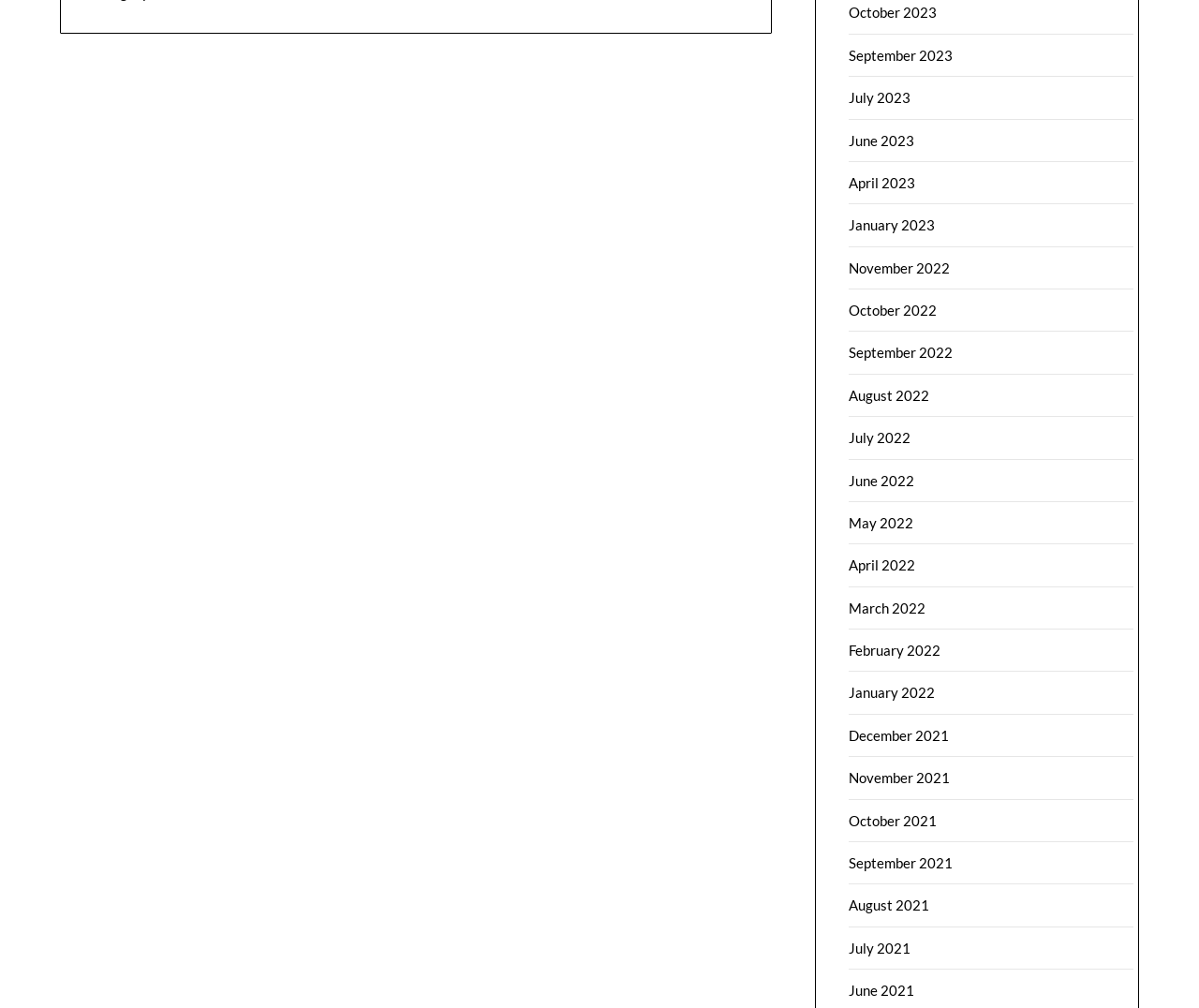What is the earliest month listed?
Kindly answer the question with as much detail as you can.

By examining the list of links, I can see that the earliest month listed is December 2021, which is the last link in the list.